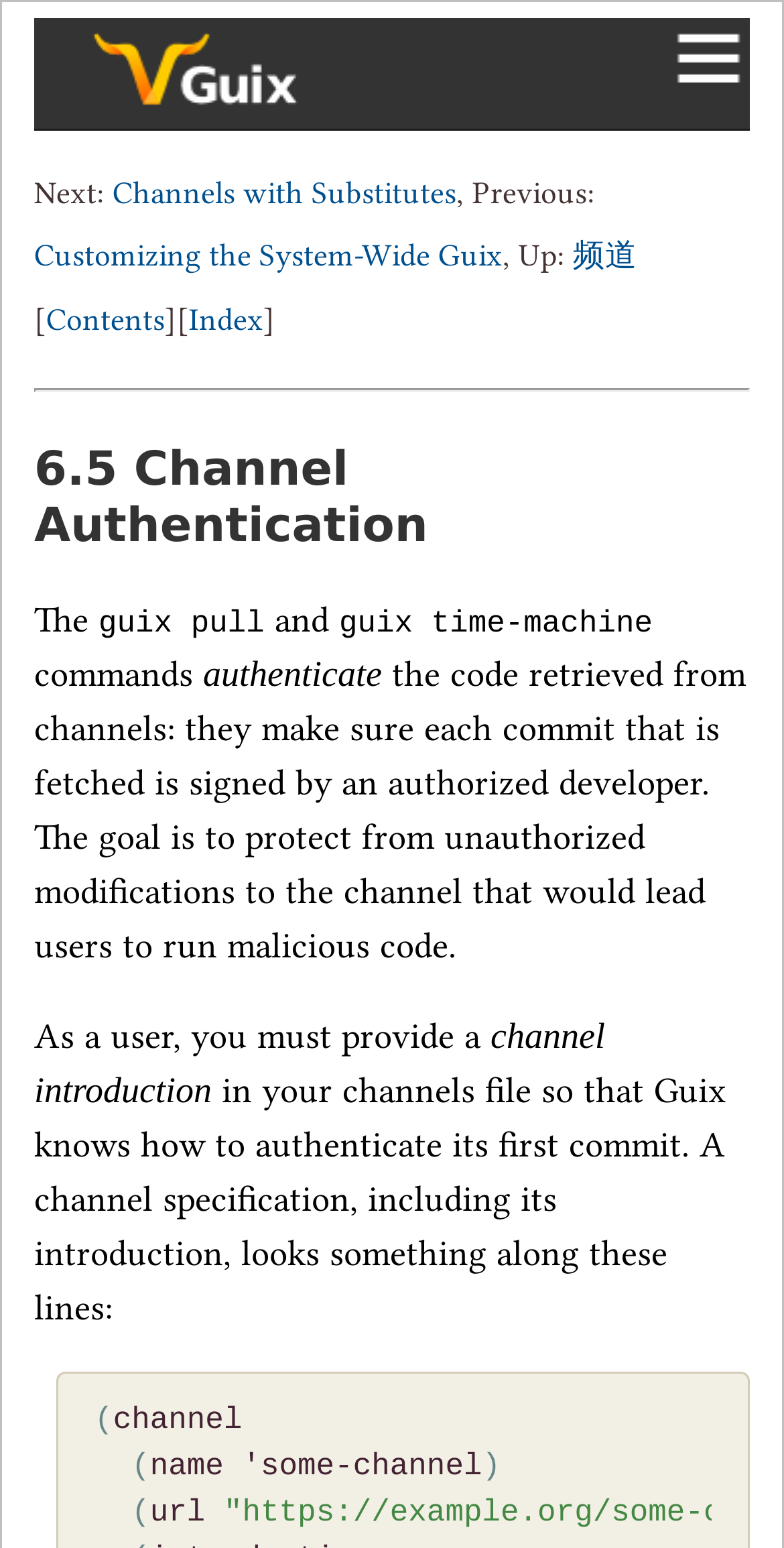What is required to authenticate the first commit?
Using the image, respond with a single word or phrase.

Channel introduction